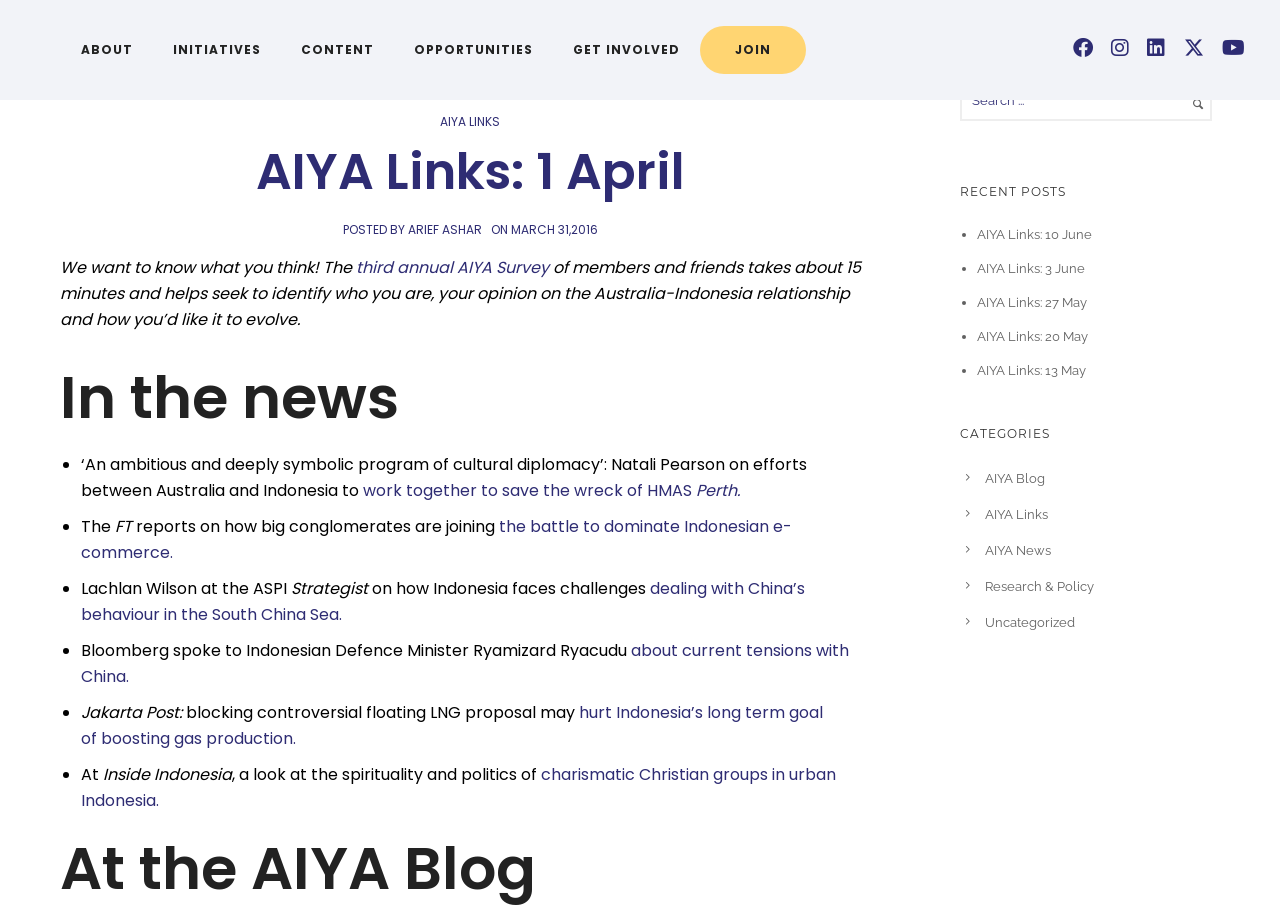Show the bounding box coordinates of the element that should be clicked to complete the task: "Search for something".

[0.75, 0.087, 0.953, 0.153]